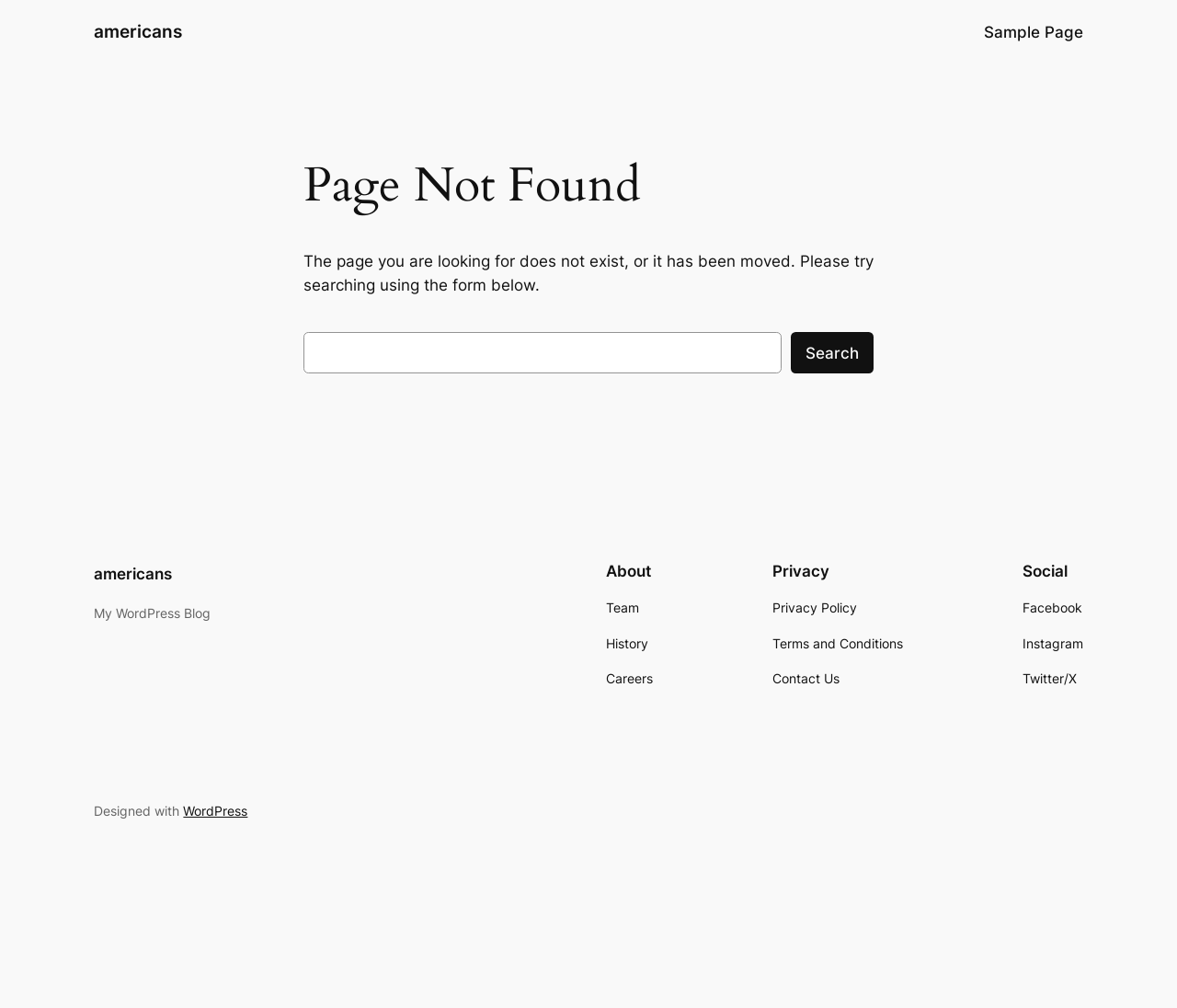What platform was the blog designed with?
Examine the screenshot and reply with a single word or phrase.

WordPress